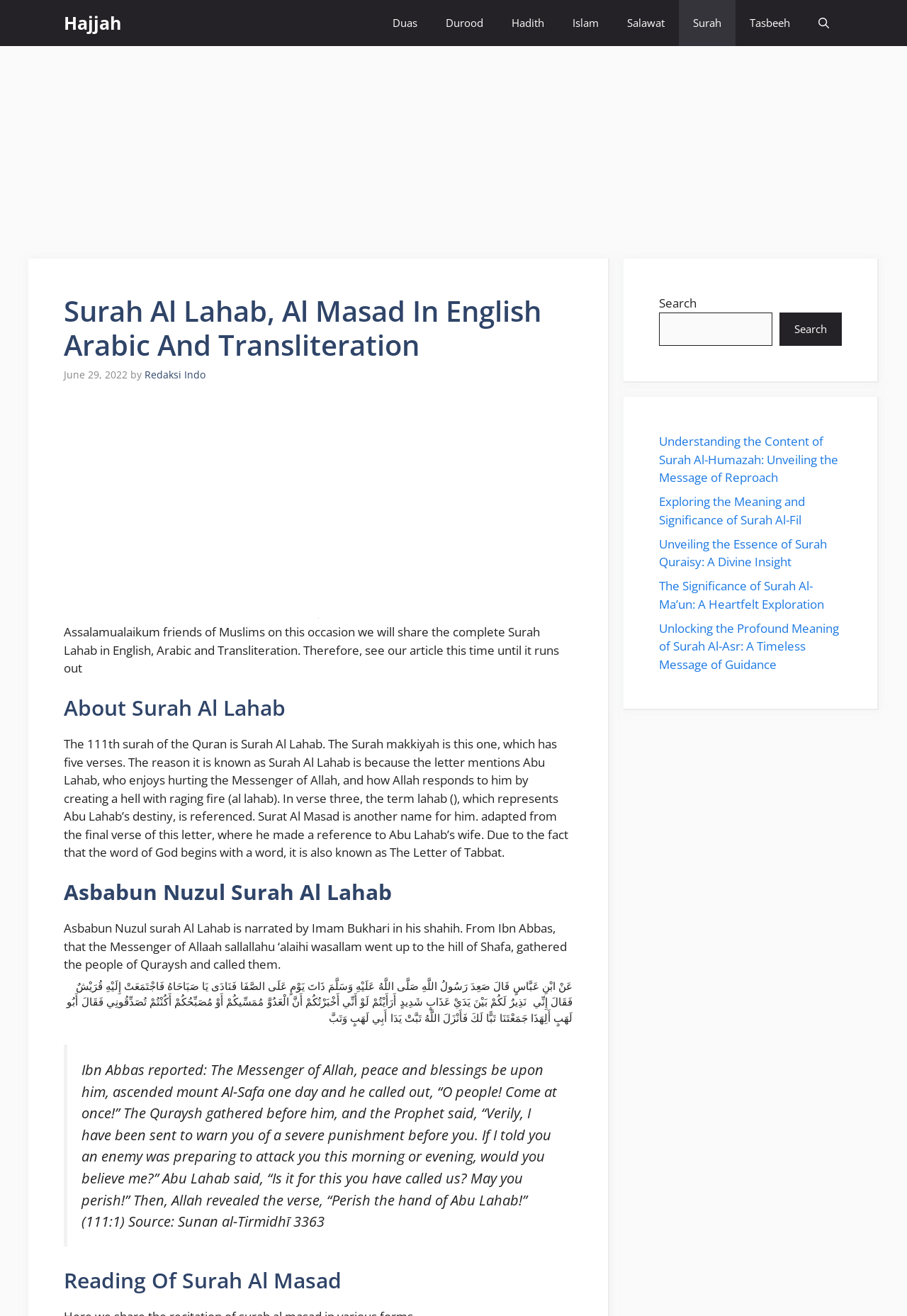Please give the bounding box coordinates of the area that should be clicked to fulfill the following instruction: "Read the article 'Understanding the Content of Surah Al-Humazah: Unveiling the Message of Reproach'". The coordinates should be in the format of four float numbers from 0 to 1, i.e., [left, top, right, bottom].

[0.727, 0.329, 0.924, 0.369]